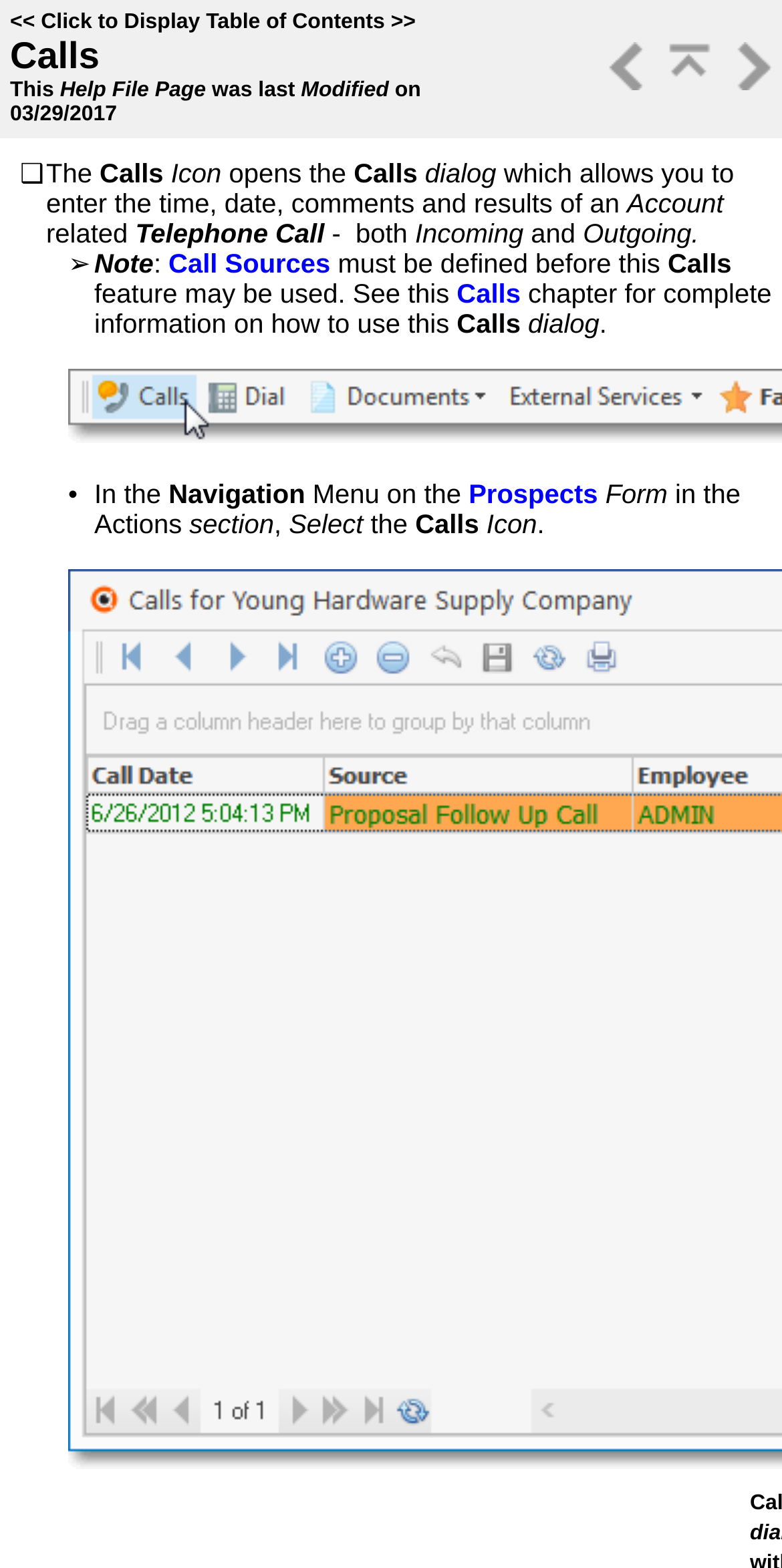Based on the provided description, "title="Parent Chapter"", find the bounding box of the corresponding UI element in the screenshot.

[0.842, 0.042, 0.914, 0.061]